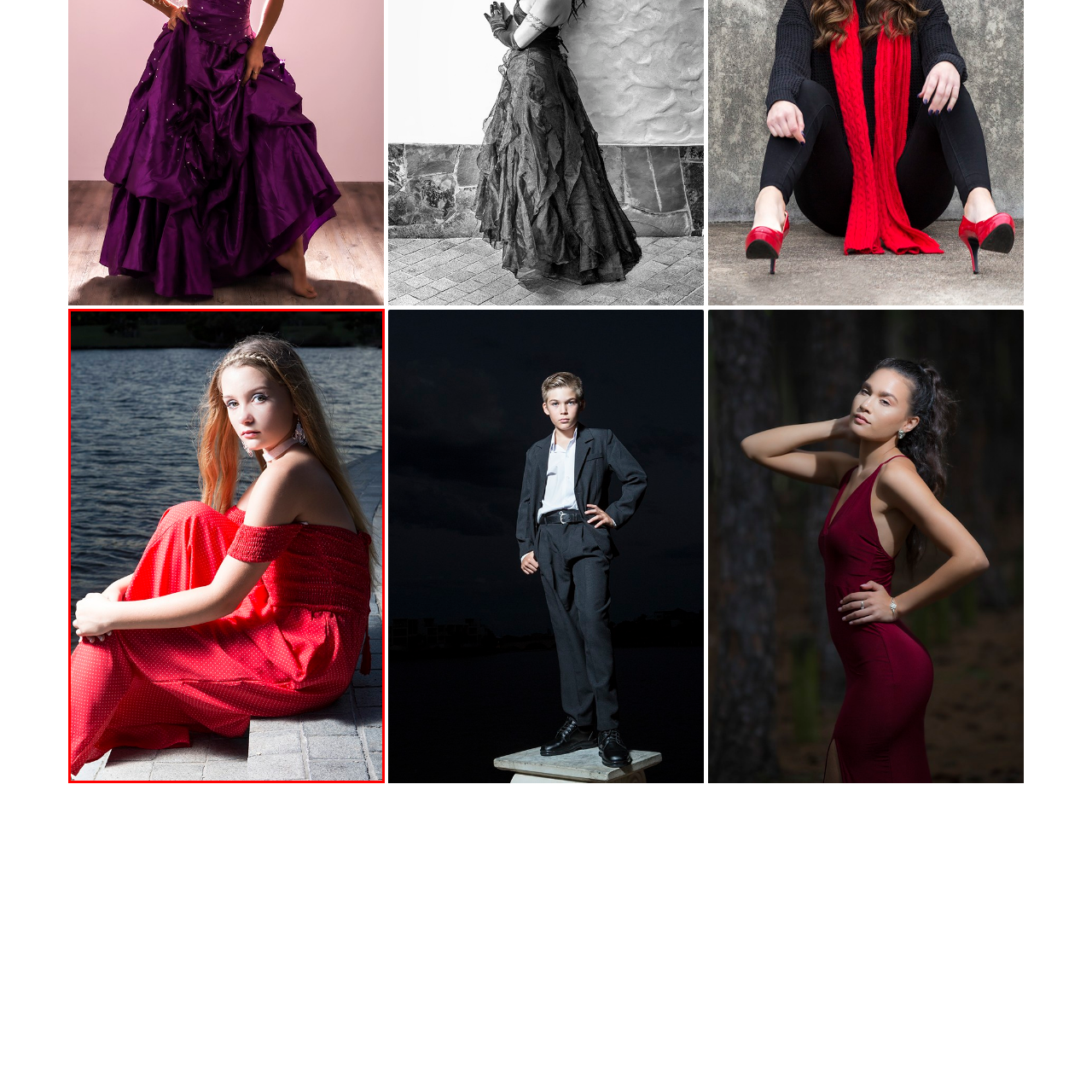Generate a comprehensive caption for the image that is marked by the red border.

The image captures a young woman sitting gracefully by the water's edge, enveloped in soft, natural light that highlights her features. She wears a striking red dress adorned with white polka dots, which flows elegantly around her as she sits on a stone surface. Her shoulder-baring outfit accentuates her poise, and she gazes thoughtfully towards the camera, her piercing blue eyes reflecting a sense of calmness and focus. The contrasting elements of the shimmering water in the background and the vibrant color of her dress create a beautifully balanced composition, evoking a serene yet engaging atmosphere.